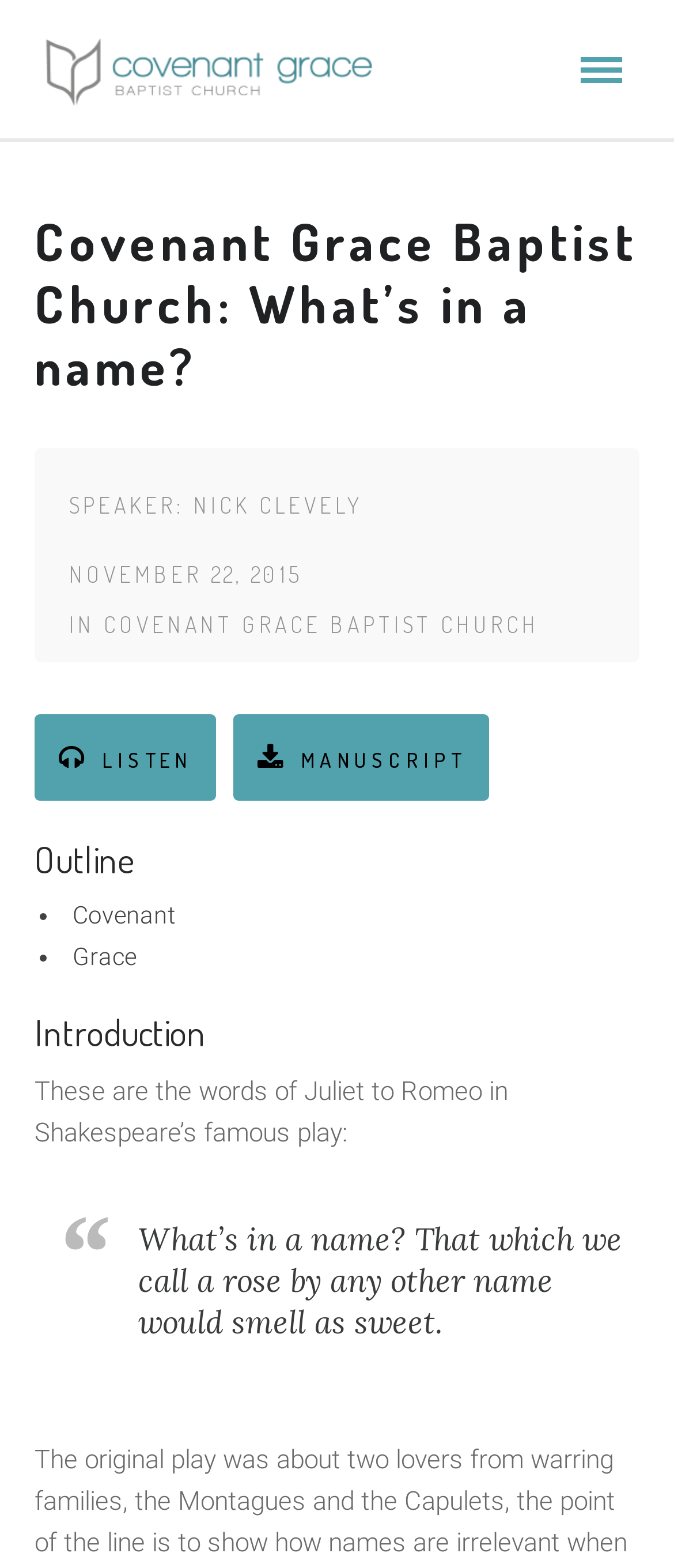What is the name of the church where the sermon was given?
Please respond to the question with a detailed and informative answer.

I found the answer by looking at the heading 'IN COVENANT GRACE BAPTIST CHURCH' which is located below the date of the sermon.